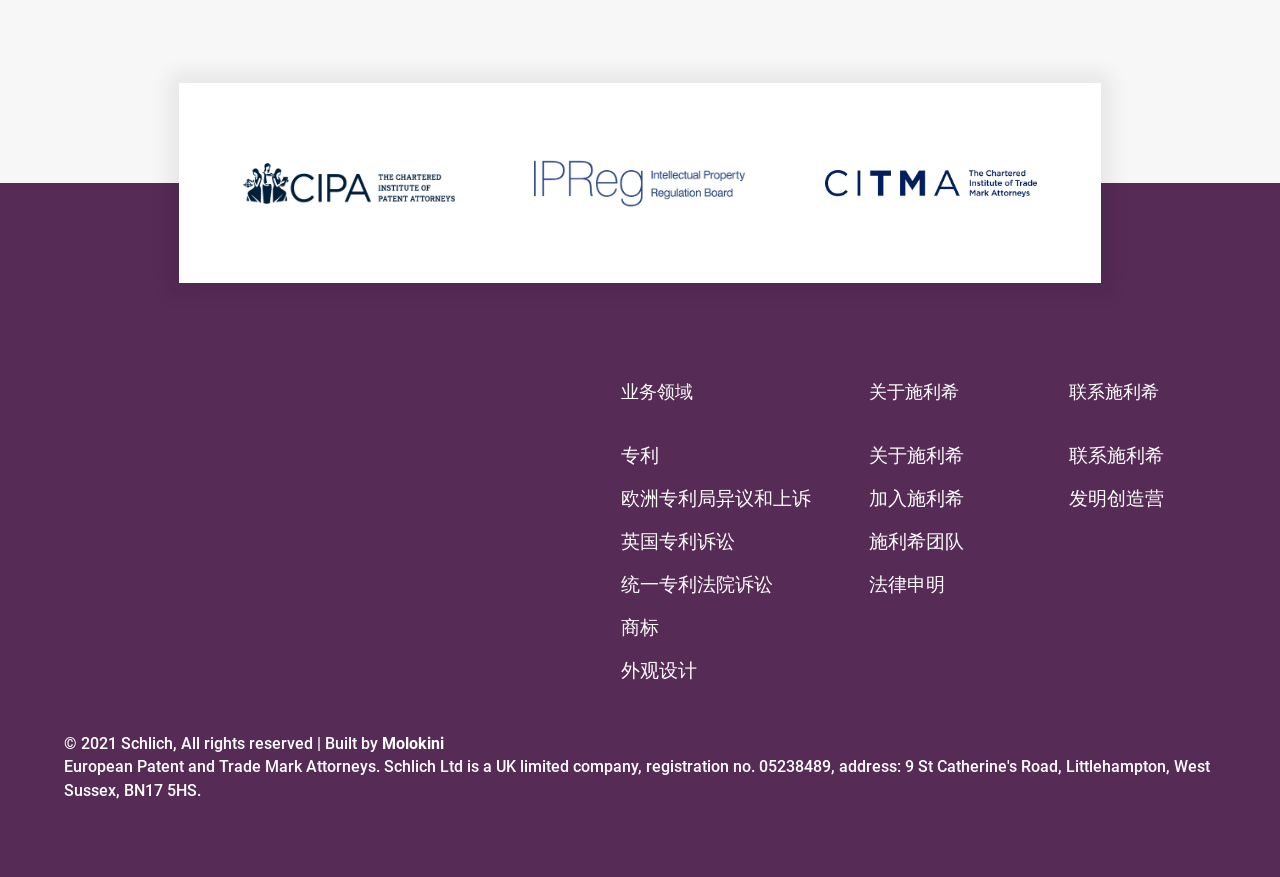Using the information shown in the image, answer the question with as much detail as possible: What are the main categories of services offered?

The main categories of services offered by the company can be inferred from the links on the webpage, which include patent-related services such as European patent office opposition and appeal, UK patent litigation, and unified patent court litigation, as well as trademark and design services.